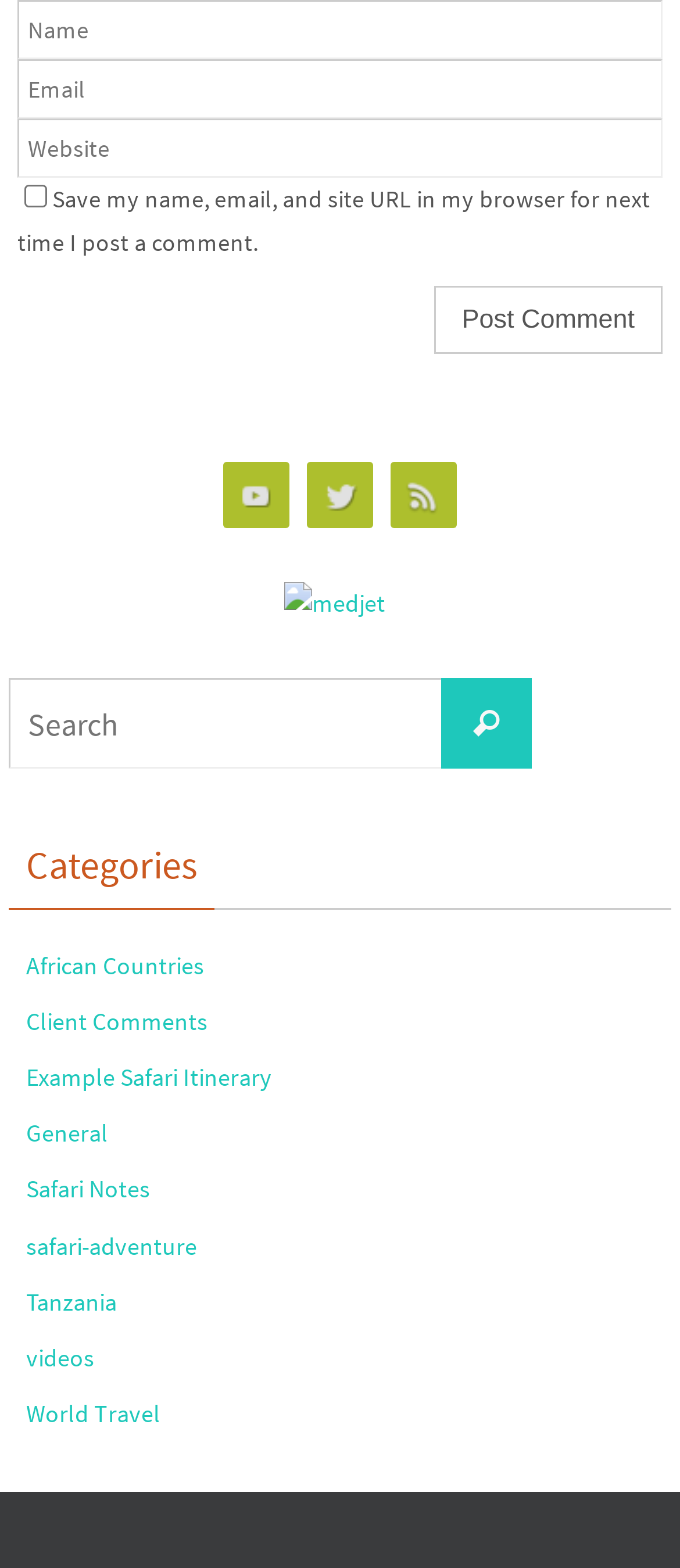What is the purpose of the checkbox?
Please give a detailed and elaborate answer to the question.

The checkbox is labeled 'Save my name, email, and site URL in my browser for next time I post a comment.' This suggests that its purpose is to save the user's comment information for future use.